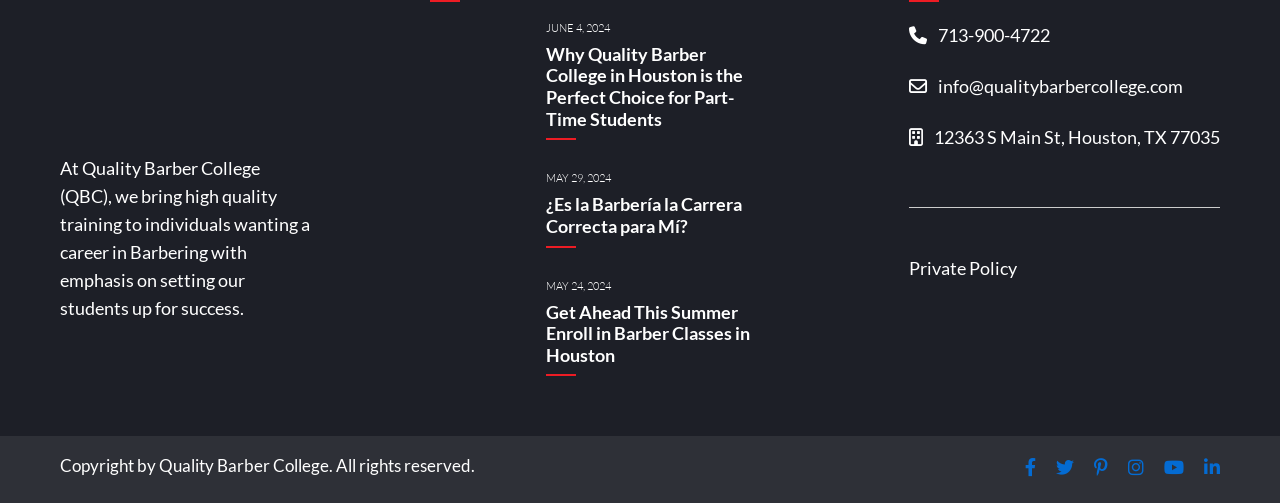Identify the bounding box of the HTML element described here: "May 29, 2024". Provide the coordinates as four float numbers between 0 and 1: [left, top, right, bottom].

[0.427, 0.342, 0.478, 0.366]